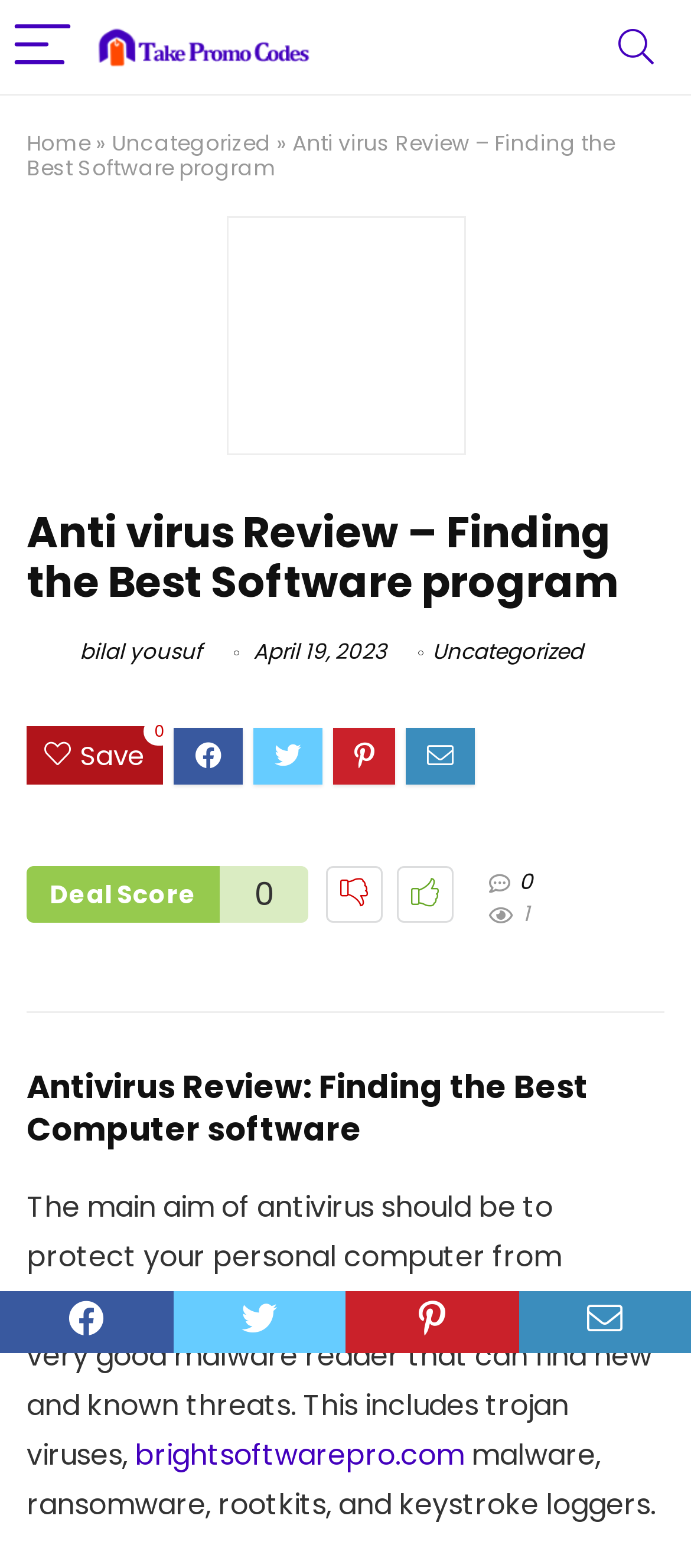Kindly determine the bounding box coordinates for the area that needs to be clicked to execute this instruction: "Visit 'bilal yousuf' profile".

[0.038, 0.406, 0.292, 0.425]